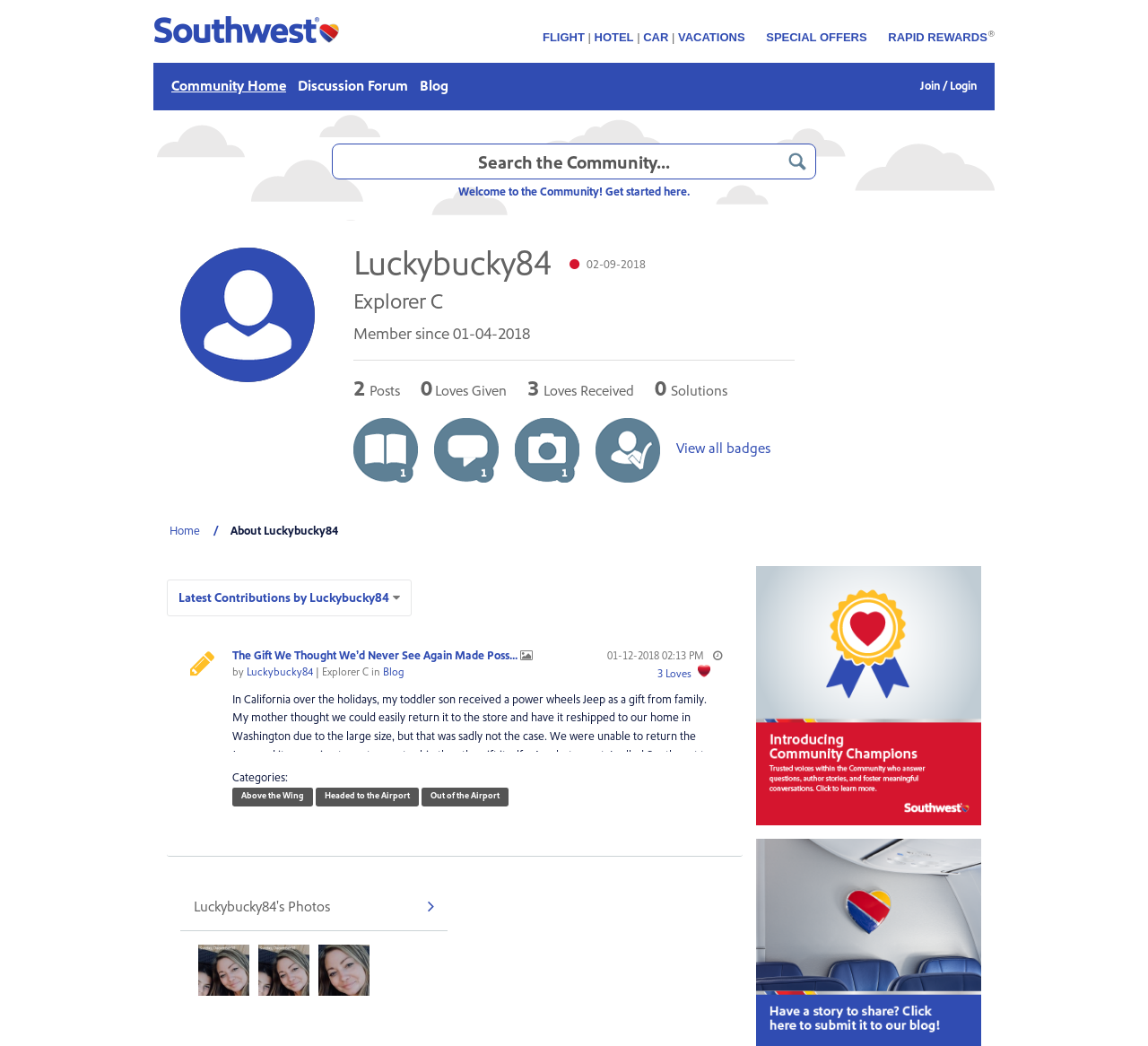Provide a brief response to the question below using a single word or phrase: 
How many photos are displayed on the webpage?

3